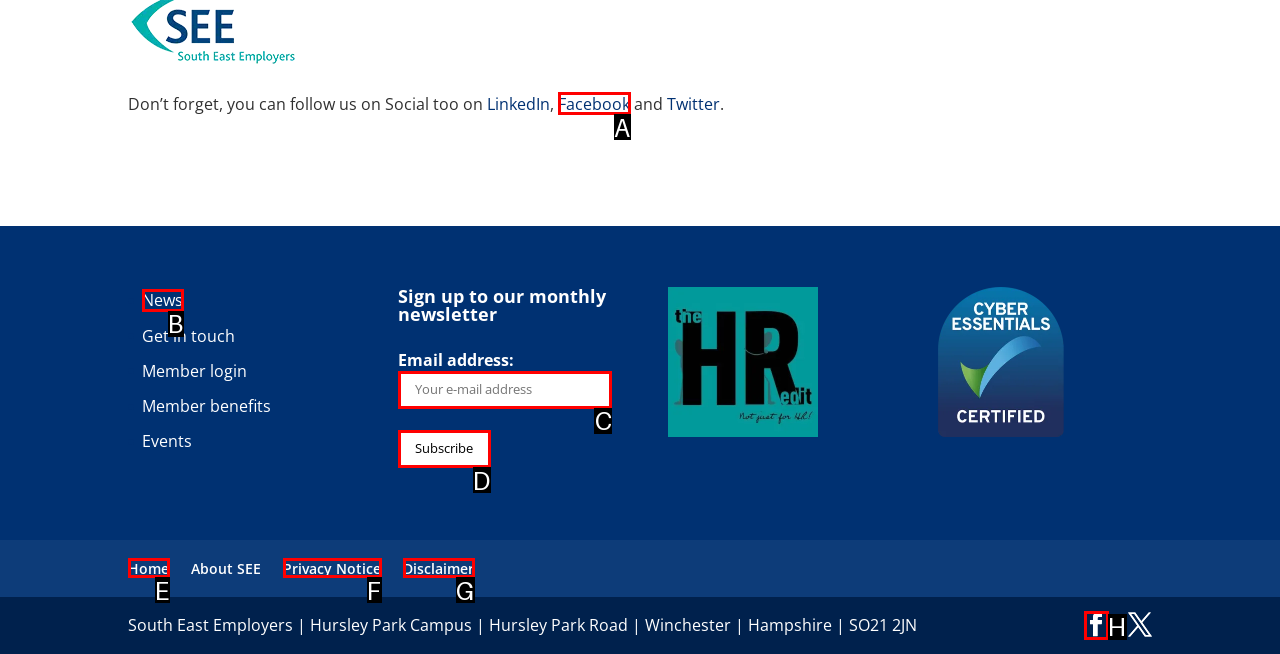Determine the letter of the element to click to accomplish this task: Subscribe to the monthly newsletter. Respond with the letter.

D